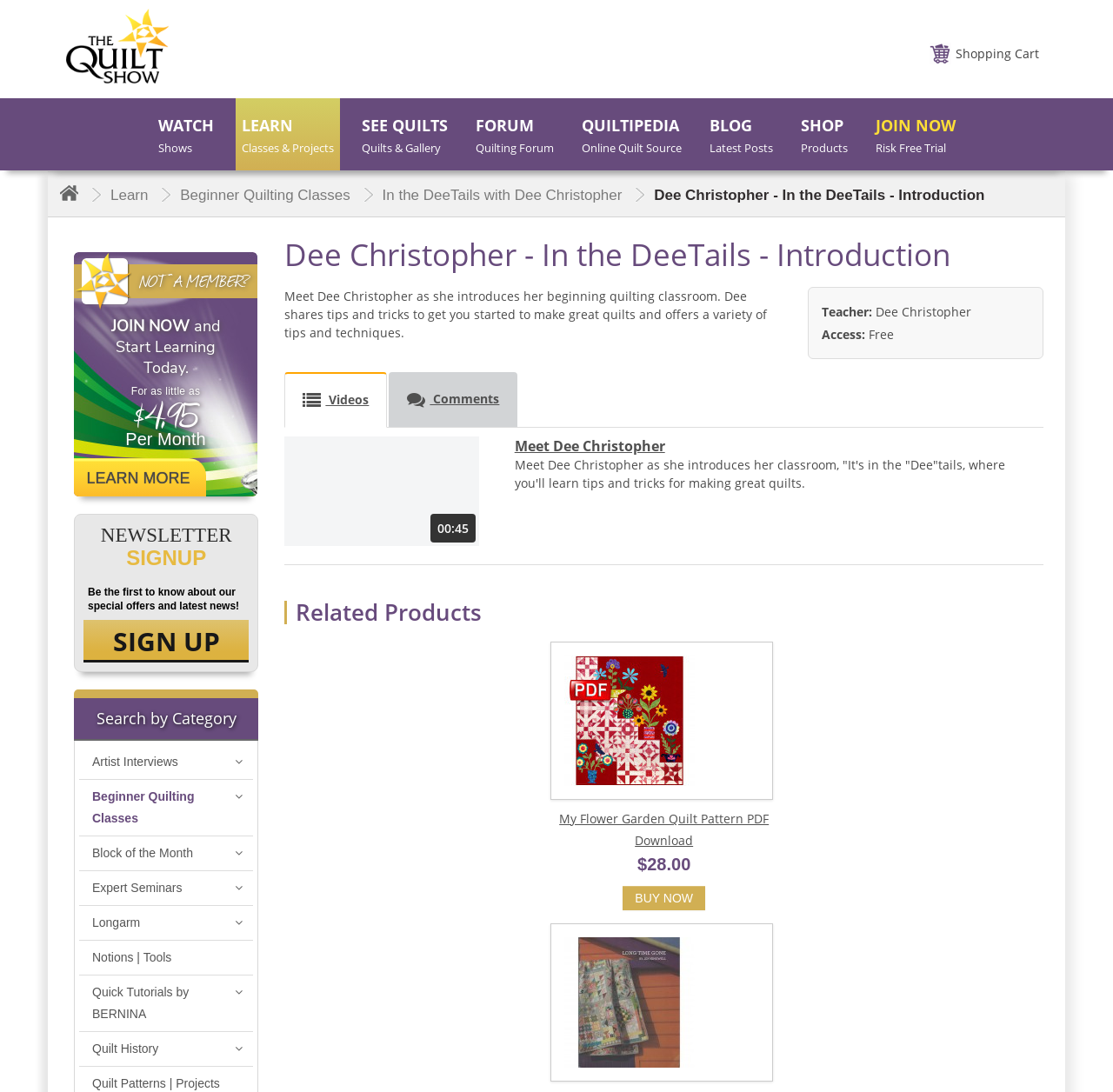Please locate and generate the primary heading on this webpage.

Dee Christopher - In the DeeTails - Introduction